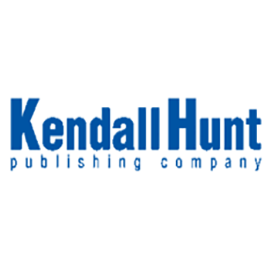What type of educational resources does the company provide?
Can you offer a detailed and complete answer to this question?

The company is involved in developing complete digital programs for educational curricula, such as those for middle school science and technology and early elementary math products, which suggests that they provide educational resources in the form of digital programs.